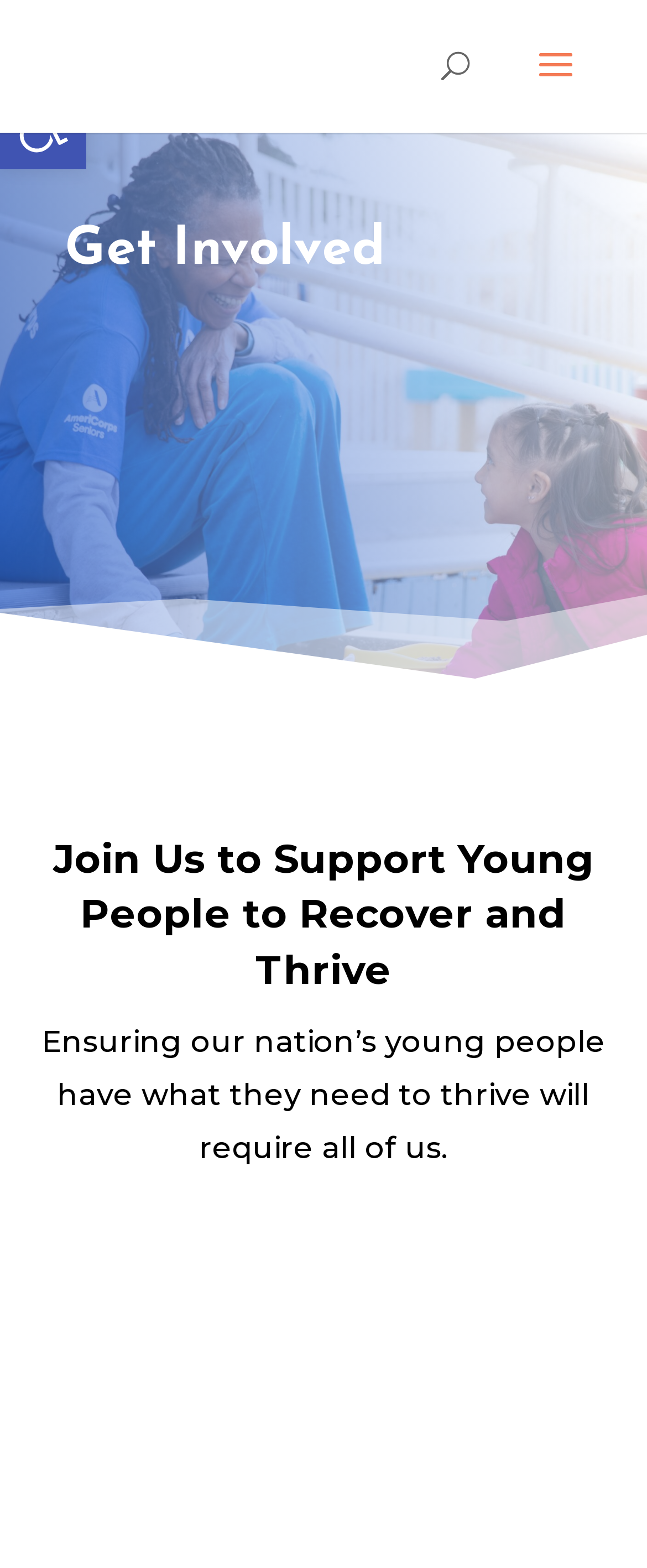Locate the bounding box coordinates of the UI element described by: "ㅤㅤCheck it Outㅤㅤ". Provide the coordinates as four float numbers between 0 and 1, formatted as [left, top, right, bottom].

None